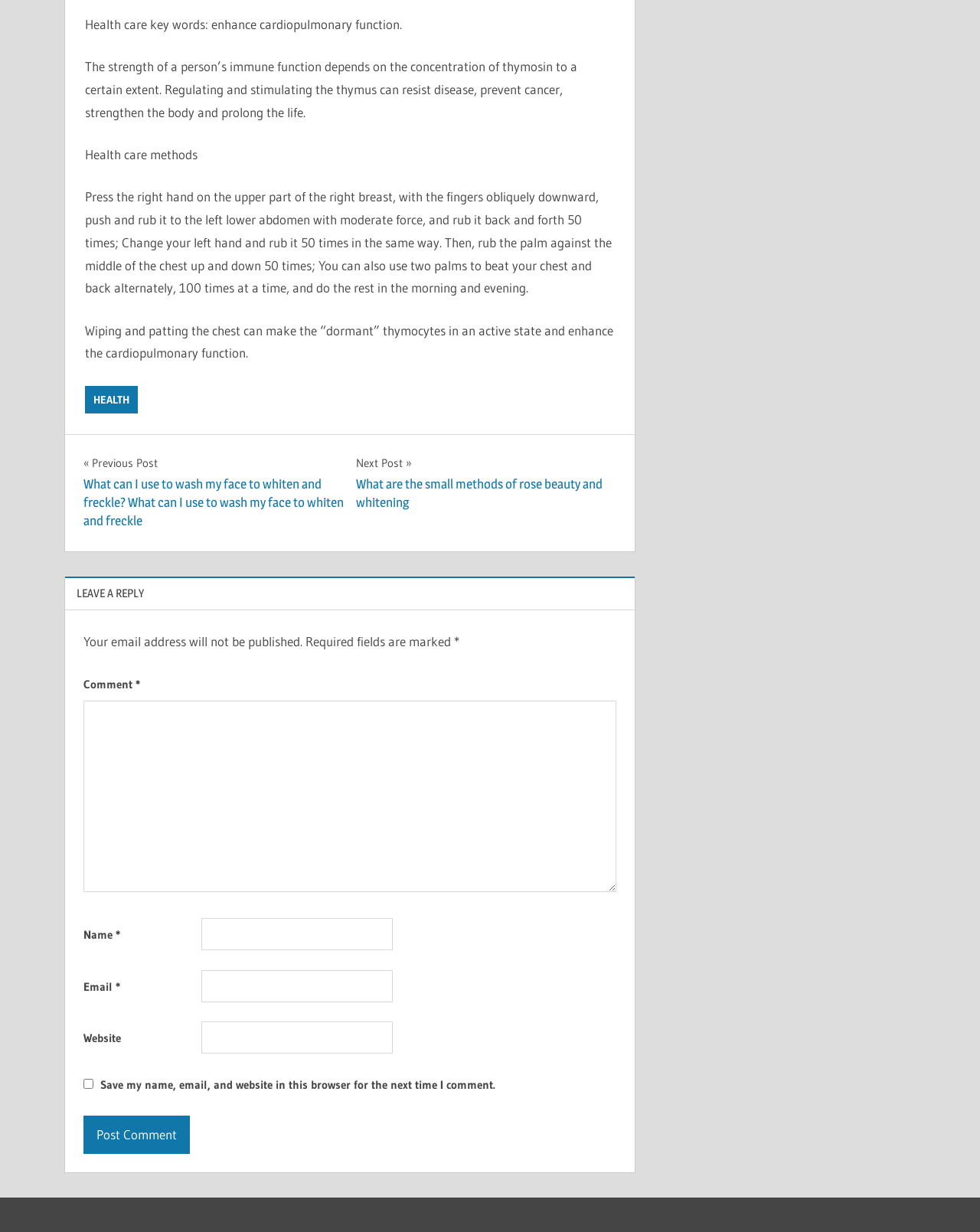Locate the bounding box coordinates of the element that should be clicked to fulfill the instruction: "Enter a comment in the text box".

[0.085, 0.568, 0.629, 0.724]